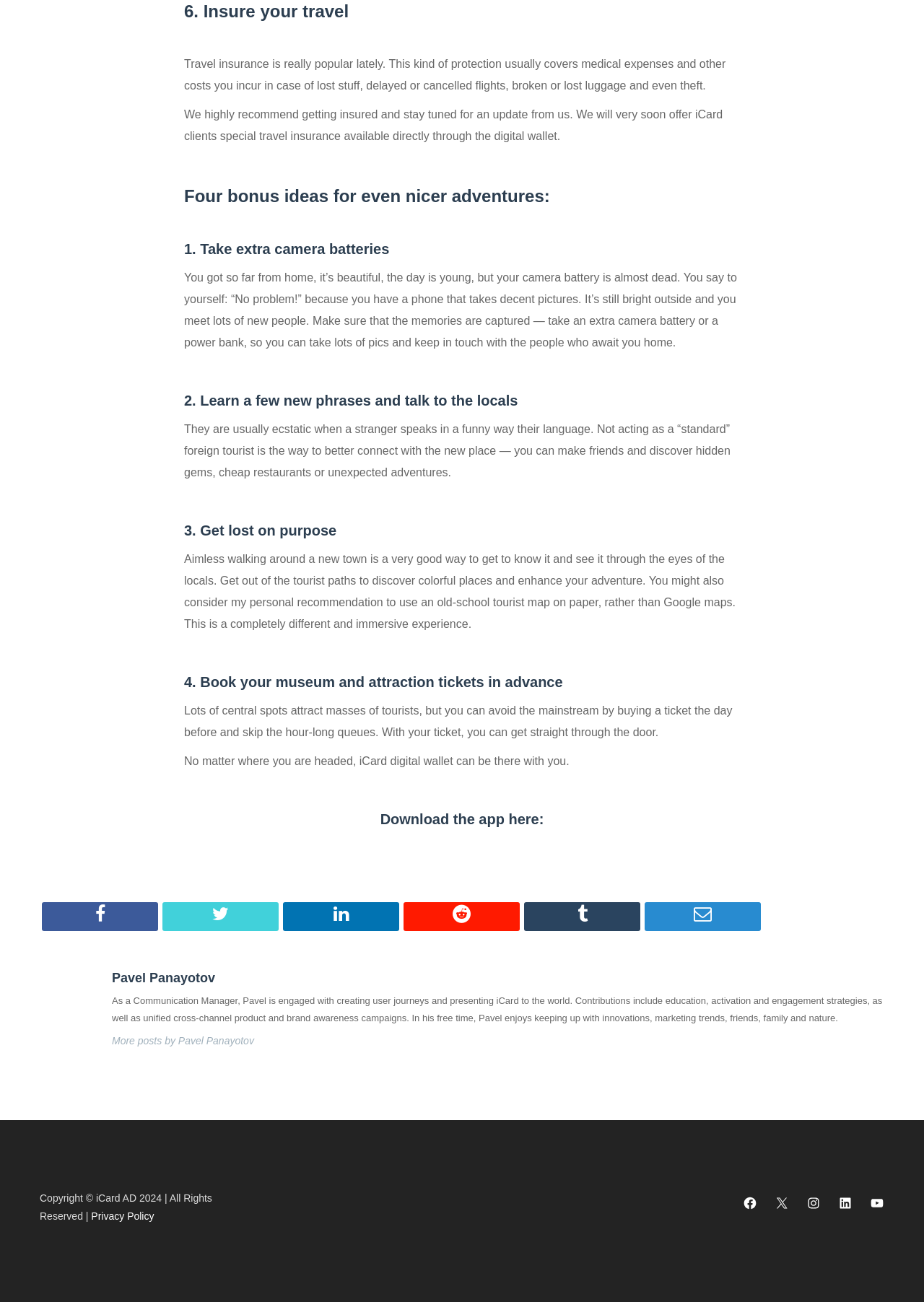Locate the bounding box coordinates of the element that should be clicked to fulfill the instruction: "Download the app".

[0.312, 0.652, 0.435, 0.68]